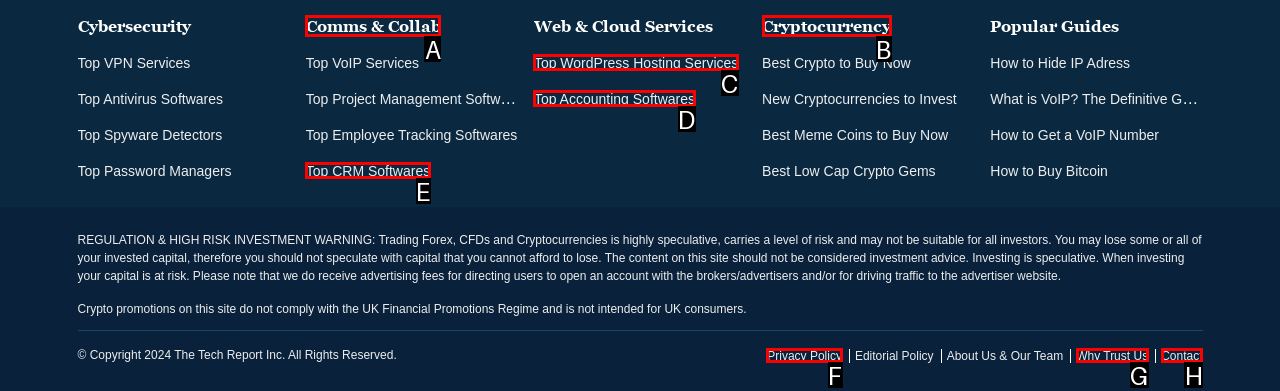Given the task: View Privacy Policy, point out the letter of the appropriate UI element from the marked options in the screenshot.

F